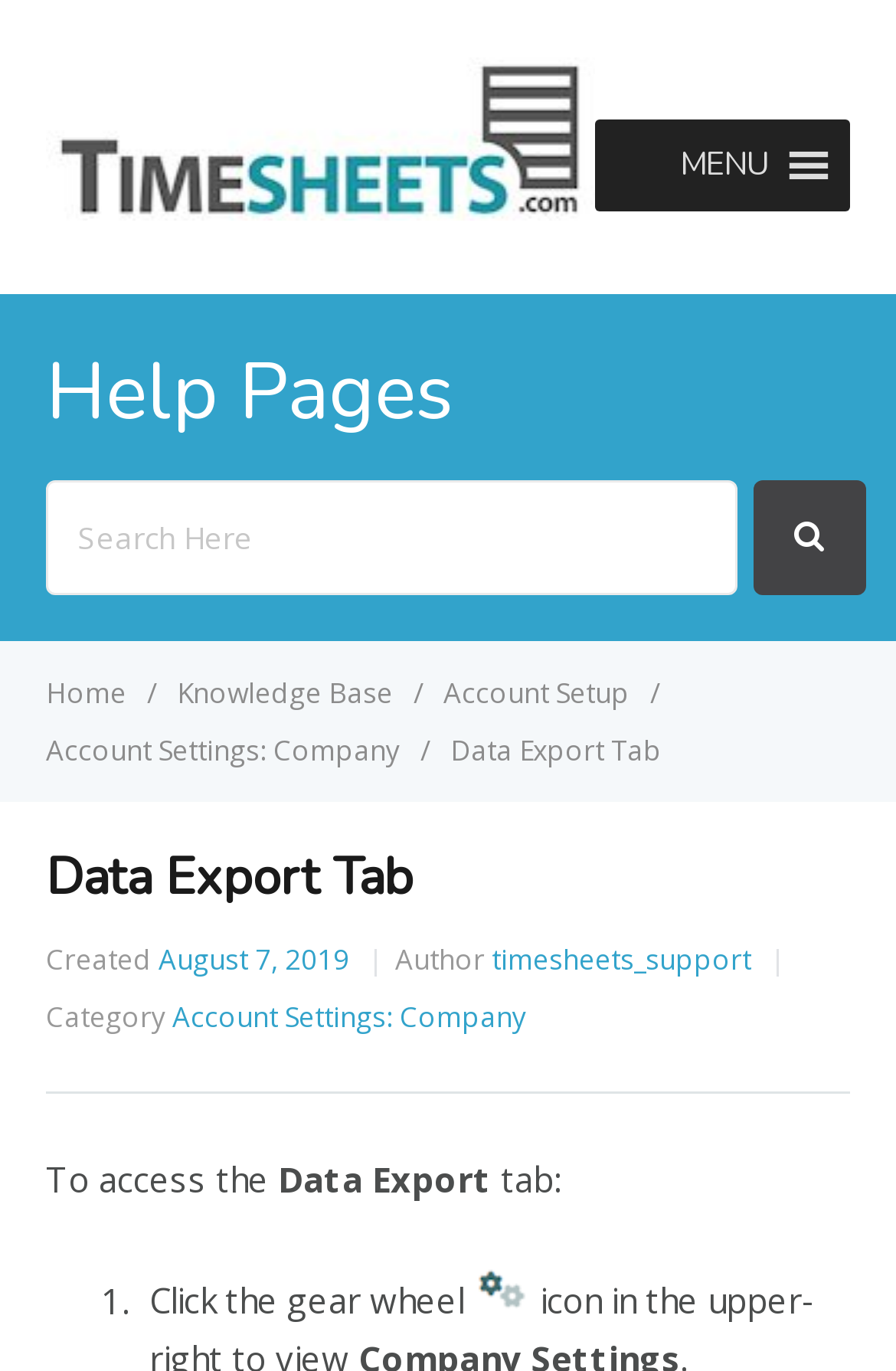Provide a thorough and detailed response to the question by examining the image: 
How many links are there in the top navigation menu?

I counted the links in the top navigation menu and found four links: 'Home', 'Knowledge Base', 'Account Setup', and 'Account Settings: Company'.